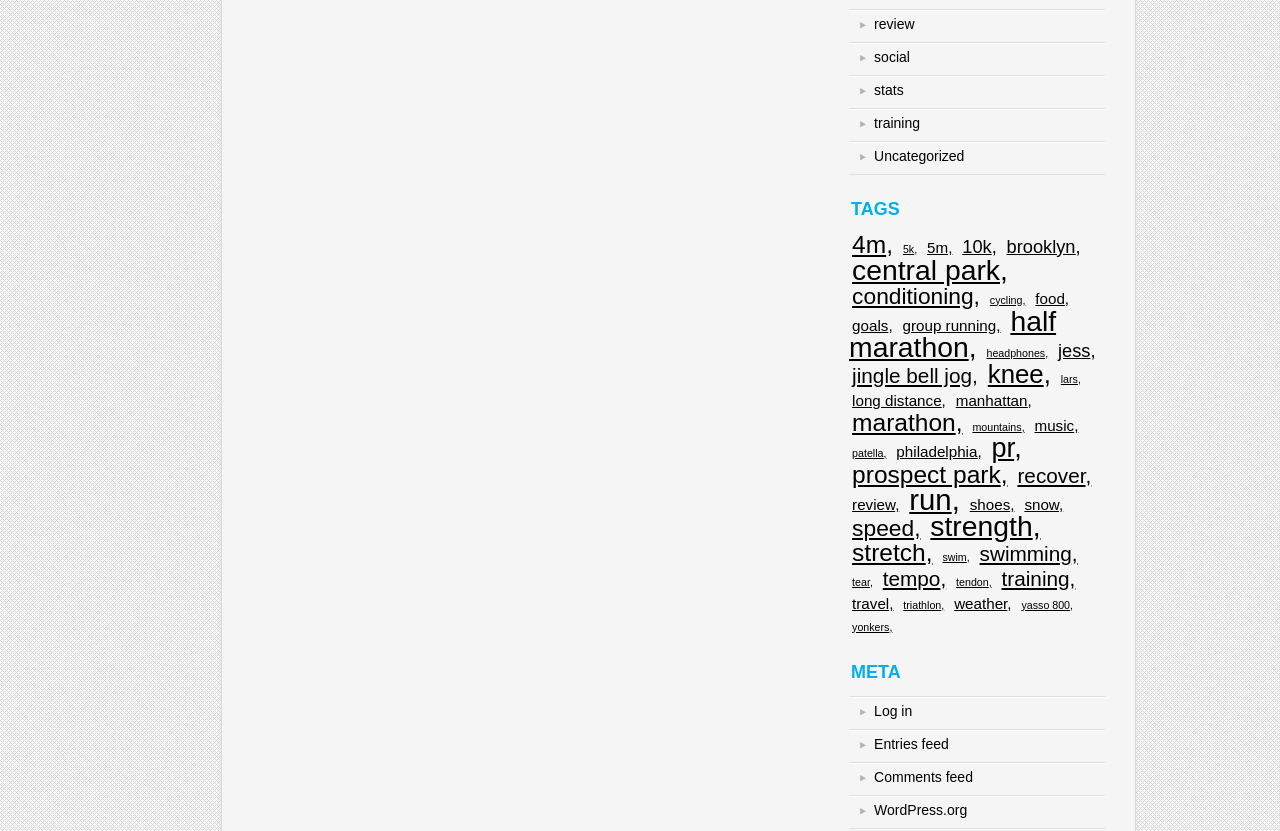Extract the bounding box coordinates for the UI element described as: "jingle bell jog".

[0.663, 0.434, 0.766, 0.469]